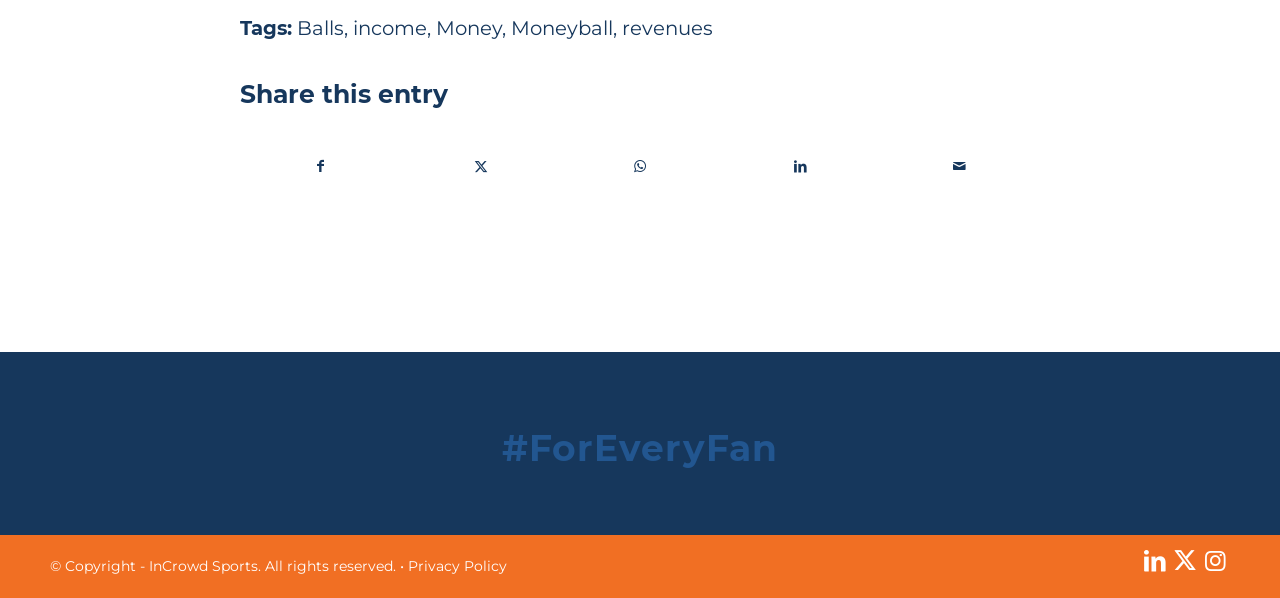Show the bounding box coordinates of the region that should be clicked to follow the instruction: "Click on the 'Balls' tag."

[0.232, 0.027, 0.269, 0.067]